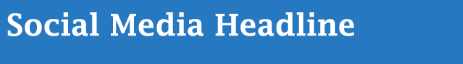What is the topic of the associated article? Refer to the image and provide a one-word or short phrase answer.

social media marketing